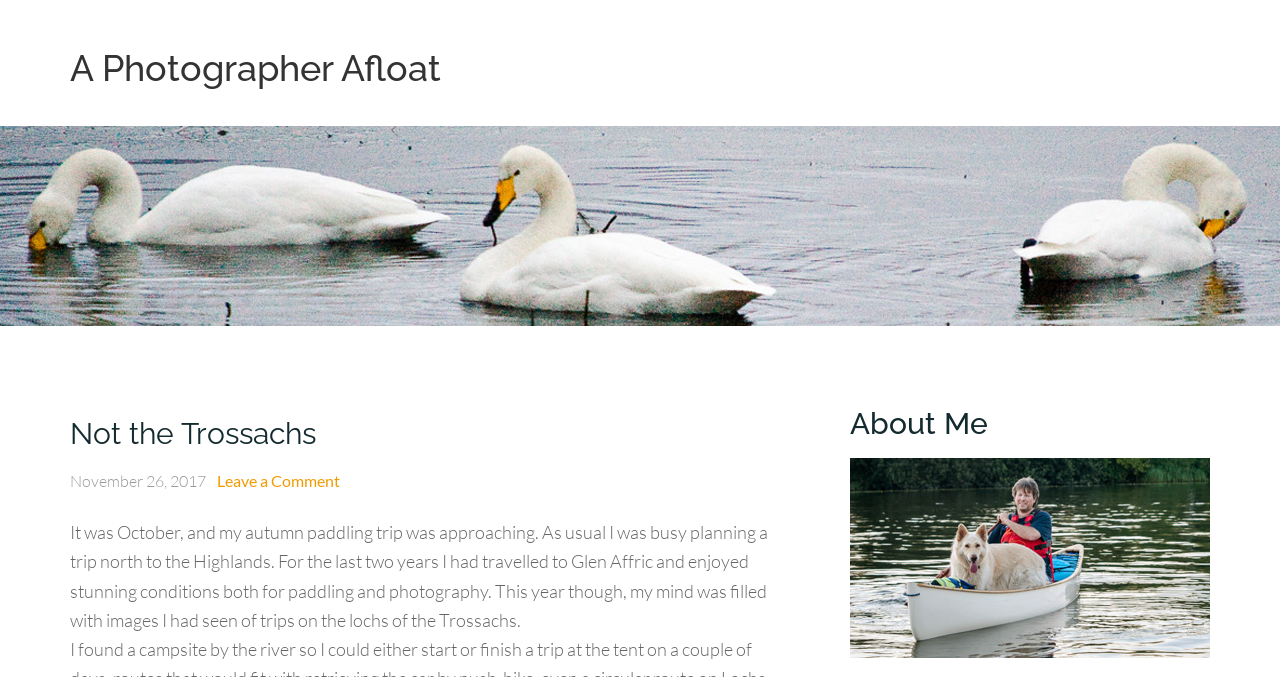Please provide a short answer using a single word or phrase for the question:
What is the date of the blog post?

November 26, 2017